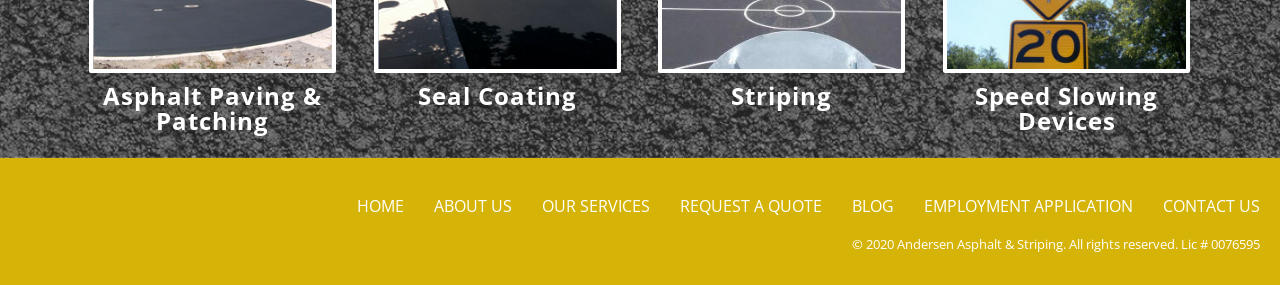What services does the company offer?
Using the image, provide a detailed and thorough answer to the question.

The services offered by the company can be found in the top section of the webpage, which includes links to 'Asphalt Paving & Patching', 'Seal Coating', 'Striping', and 'Speed Slowing Devices'.